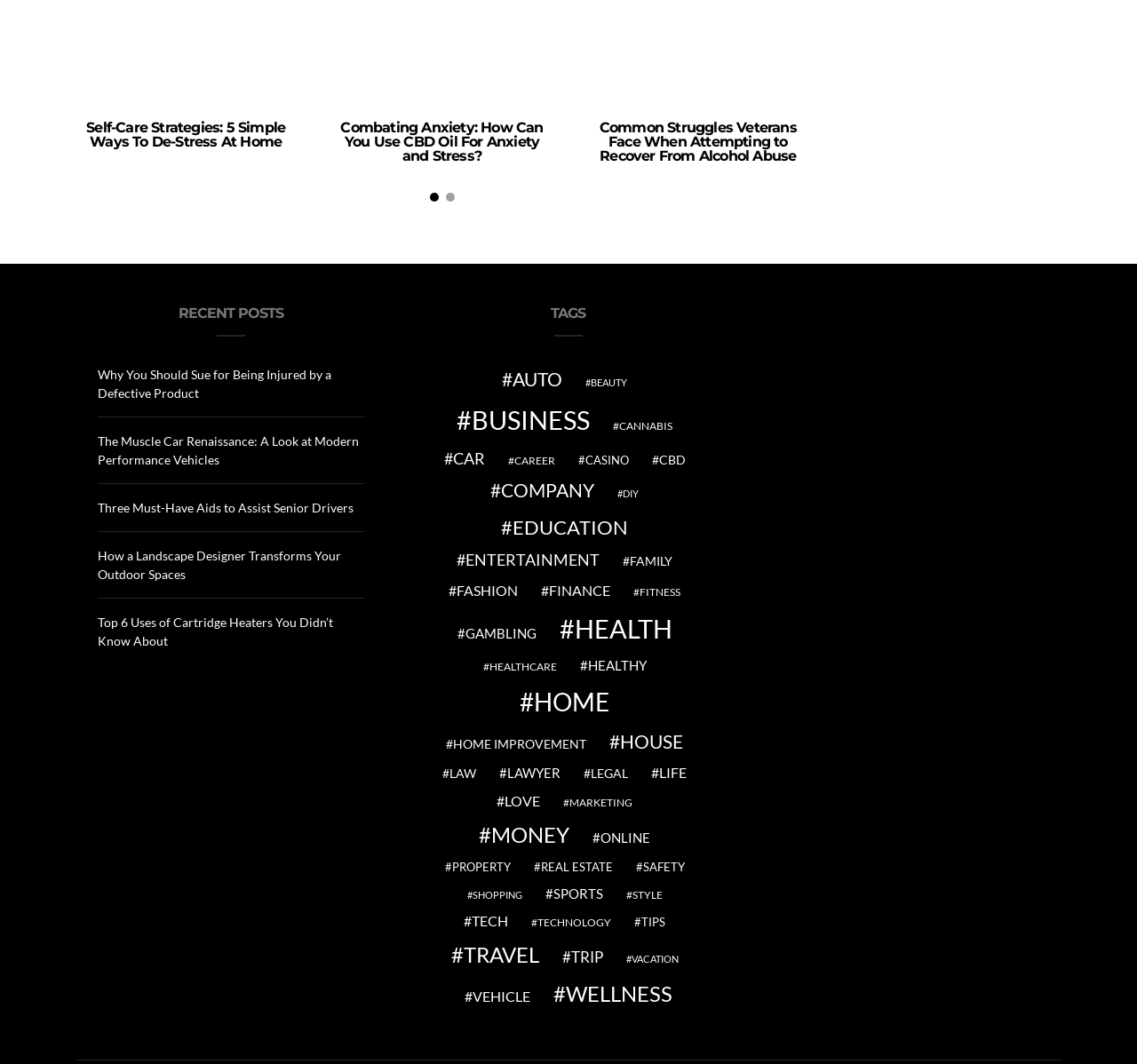Find the bounding box coordinates of the area that needs to be clicked in order to achieve the following instruction: "Explore recent posts". The coordinates should be specified as four float numbers between 0 and 1, i.e., [left, top, right, bottom].

[0.086, 0.288, 0.32, 0.316]